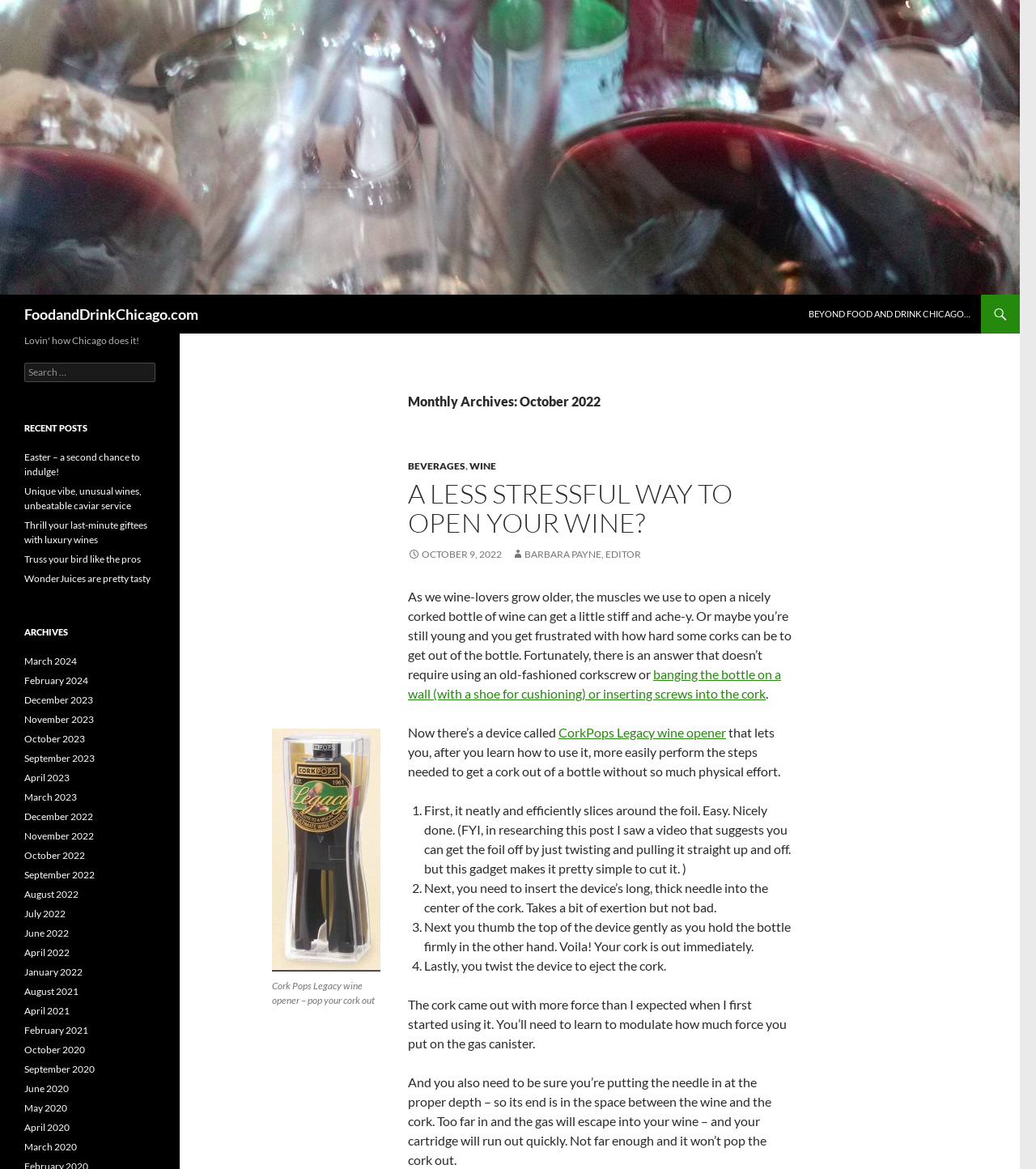Determine the bounding box coordinates for the area that needs to be clicked to fulfill this task: "View the archives for October 2022". The coordinates must be given as four float numbers between 0 and 1, i.e., [left, top, right, bottom].

[0.023, 0.726, 0.082, 0.737]